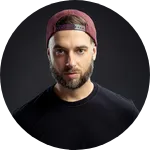What is the dominant color of the background?
Examine the screenshot and reply with a single word or phrase.

Black